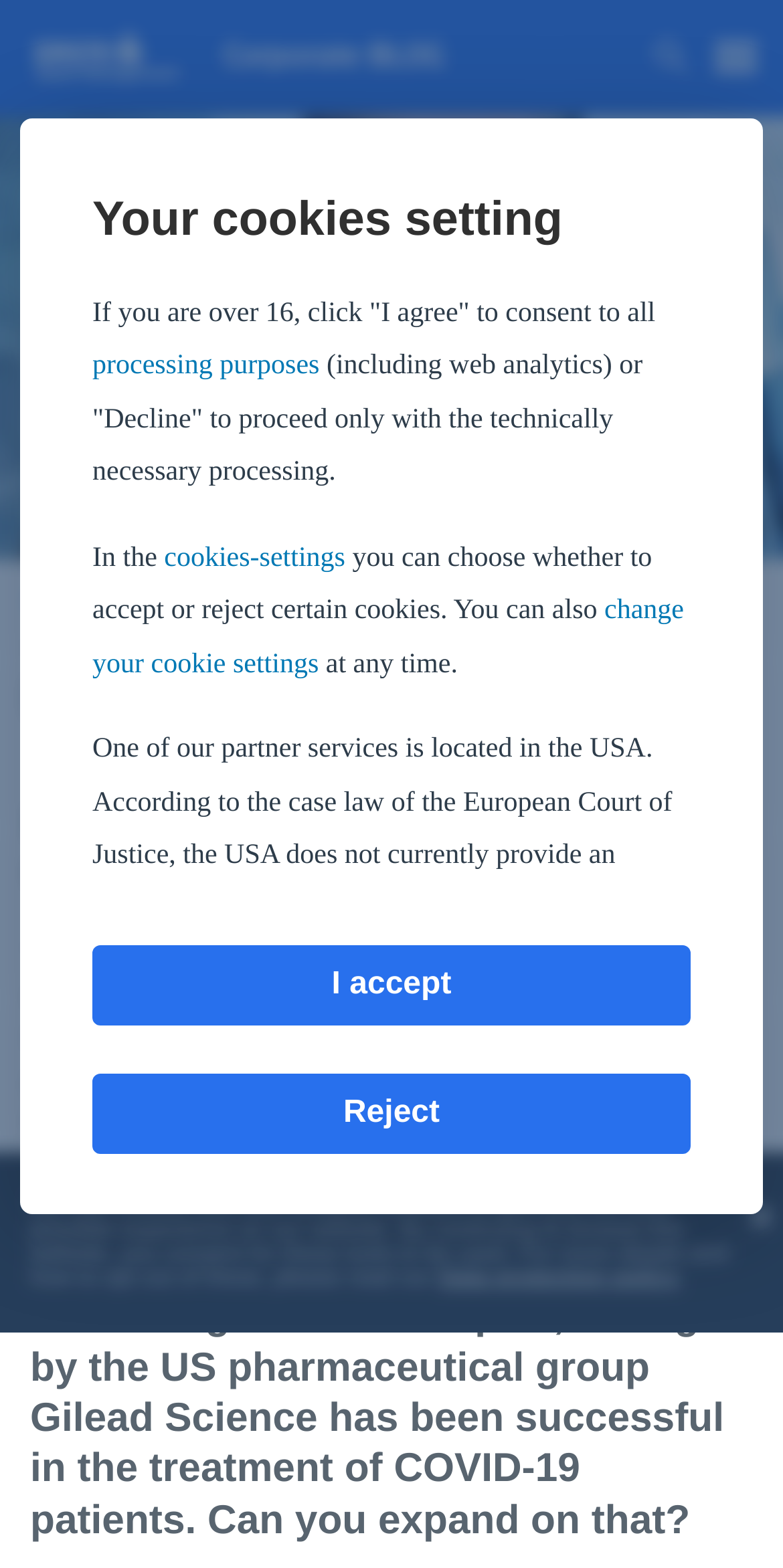Please mark the bounding box coordinates of the area that should be clicked to carry out the instruction: "Click the 'Gilead Sciences' link".

[0.392, 0.433, 0.639, 0.457]